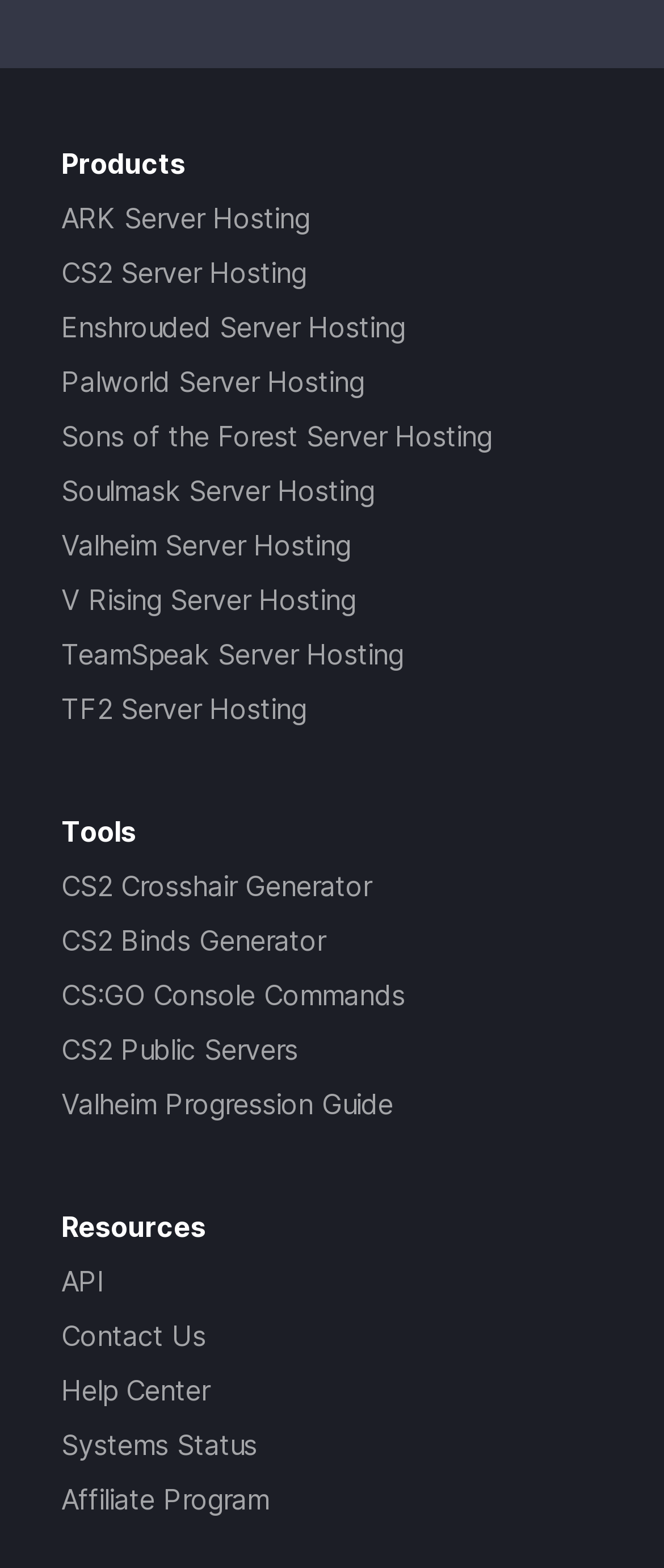Specify the bounding box coordinates of the region I need to click to perform the following instruction: "Generate CS2 Crosshair". The coordinates must be four float numbers in the range of 0 to 1, i.e., [left, top, right, bottom].

[0.092, 0.554, 0.559, 0.576]